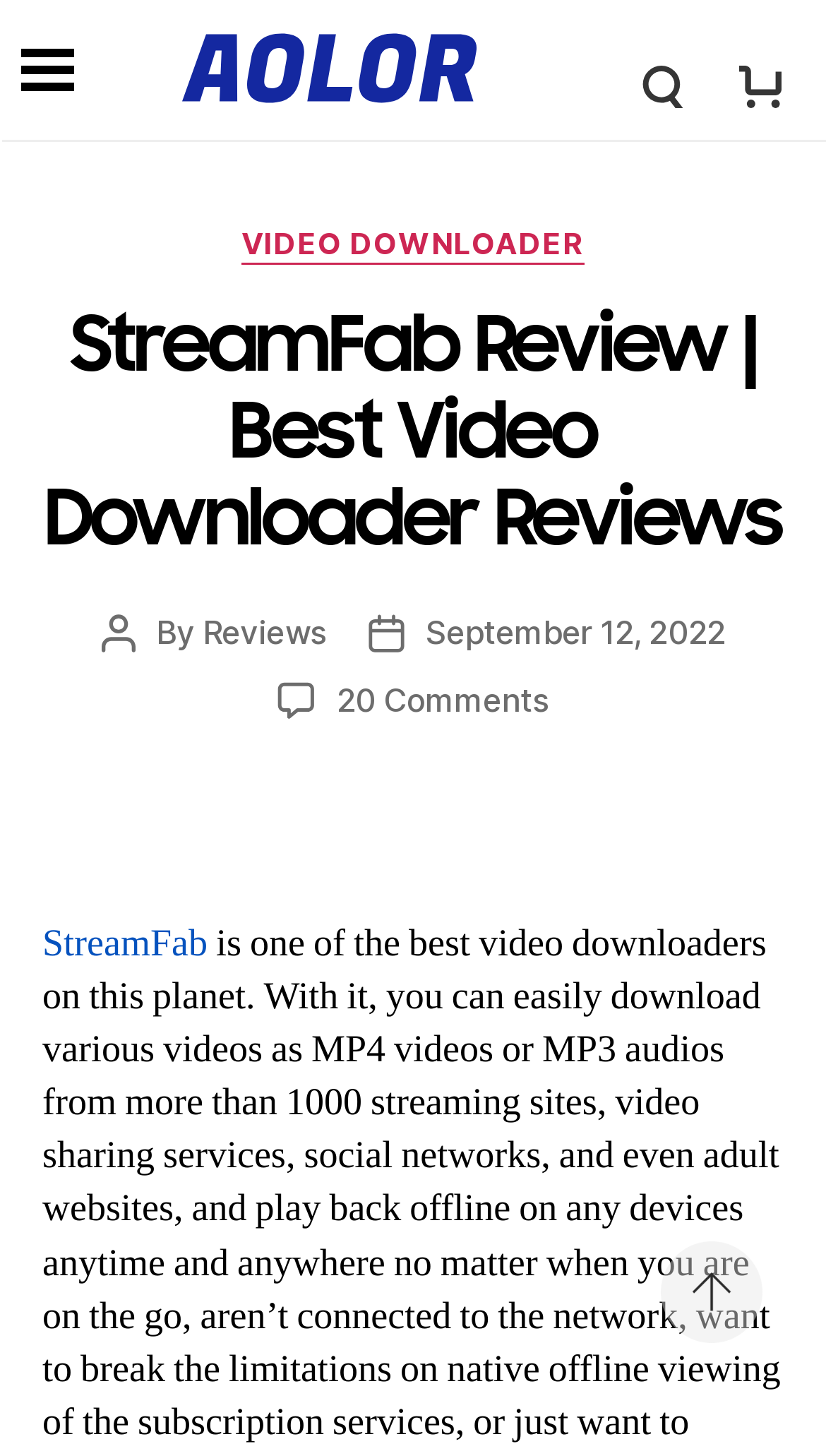Identify and extract the main heading of the webpage.

StreamFab Review | Best Video Downloader Reviews